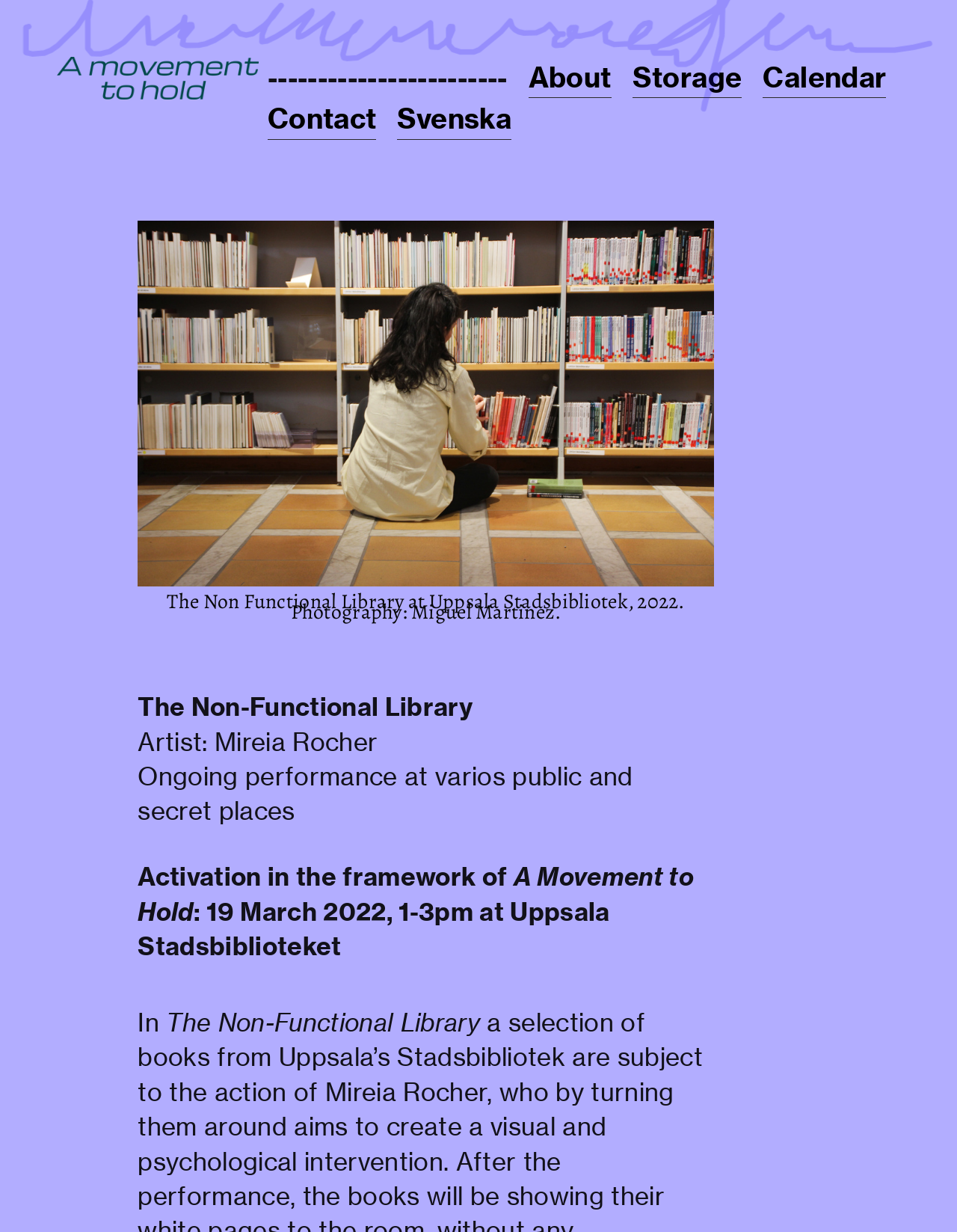What is the location of the activation event?
Examine the webpage screenshot and provide an in-depth answer to the question.

The answer can be found in the heading element with the text 'Activation in the framework of A Movement to Hold: 19 March 2022, 1-3pm at Uppsala Stadsbiblioteket' which is located below the artist's name.